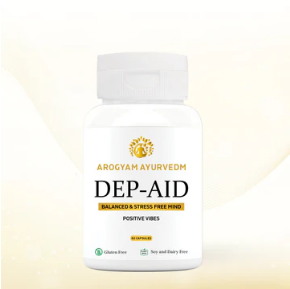Respond to the question with just a single word or phrase: 
Is the product gluten-free?

Yes